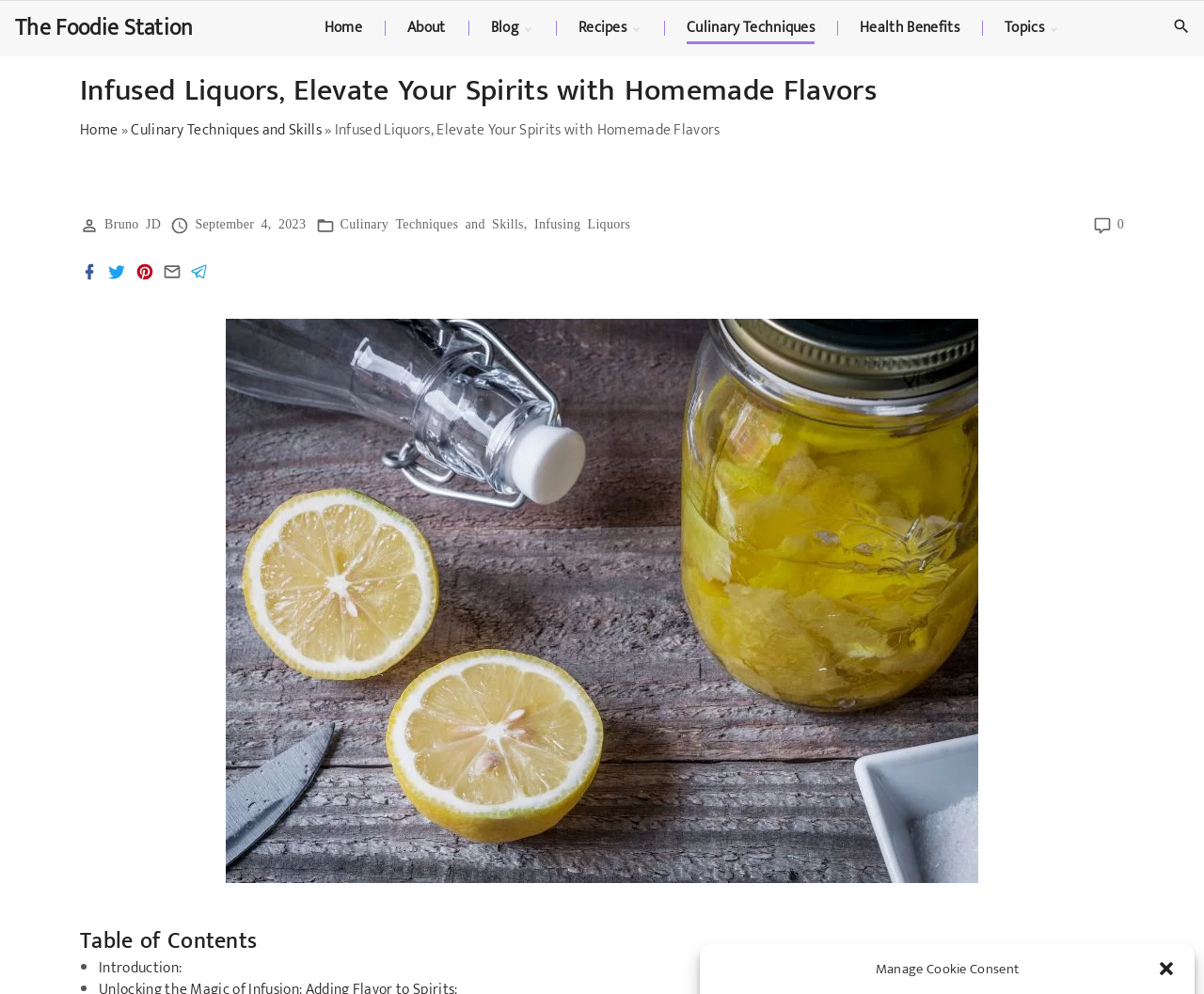What is the main topic of this webpage?
Provide a detailed and well-explained answer to the question.

The main topic of this webpage is infused liquors, which is evident from the heading 'Infused Liquors, Elevate Your Spirits with Homemade Flavors' and the content of the webpage, which discusses infusing liquors with fruits, herbs, and spices.